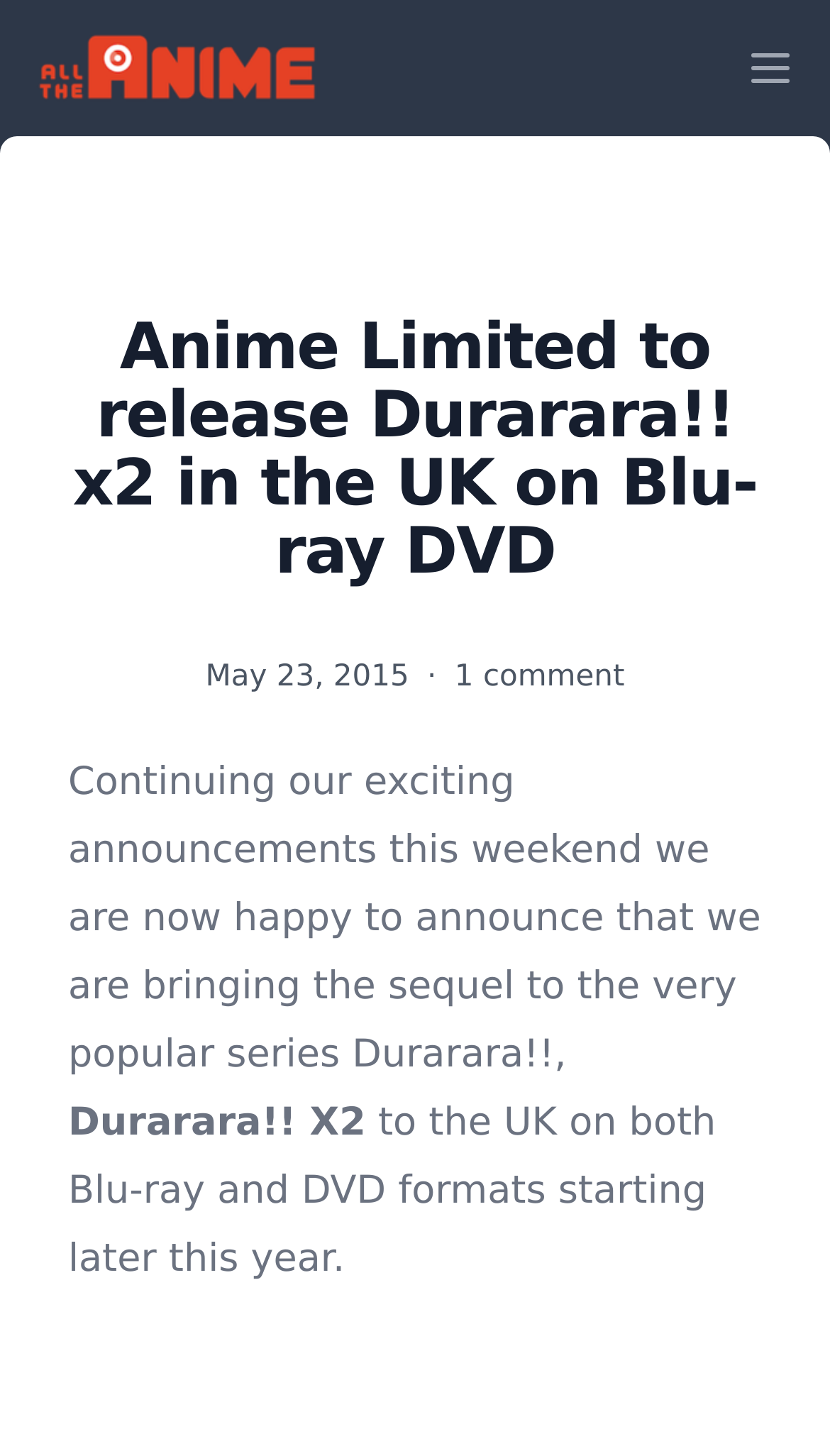How many comments are there on this post?
Using the image as a reference, give a one-word or short phrase answer.

1